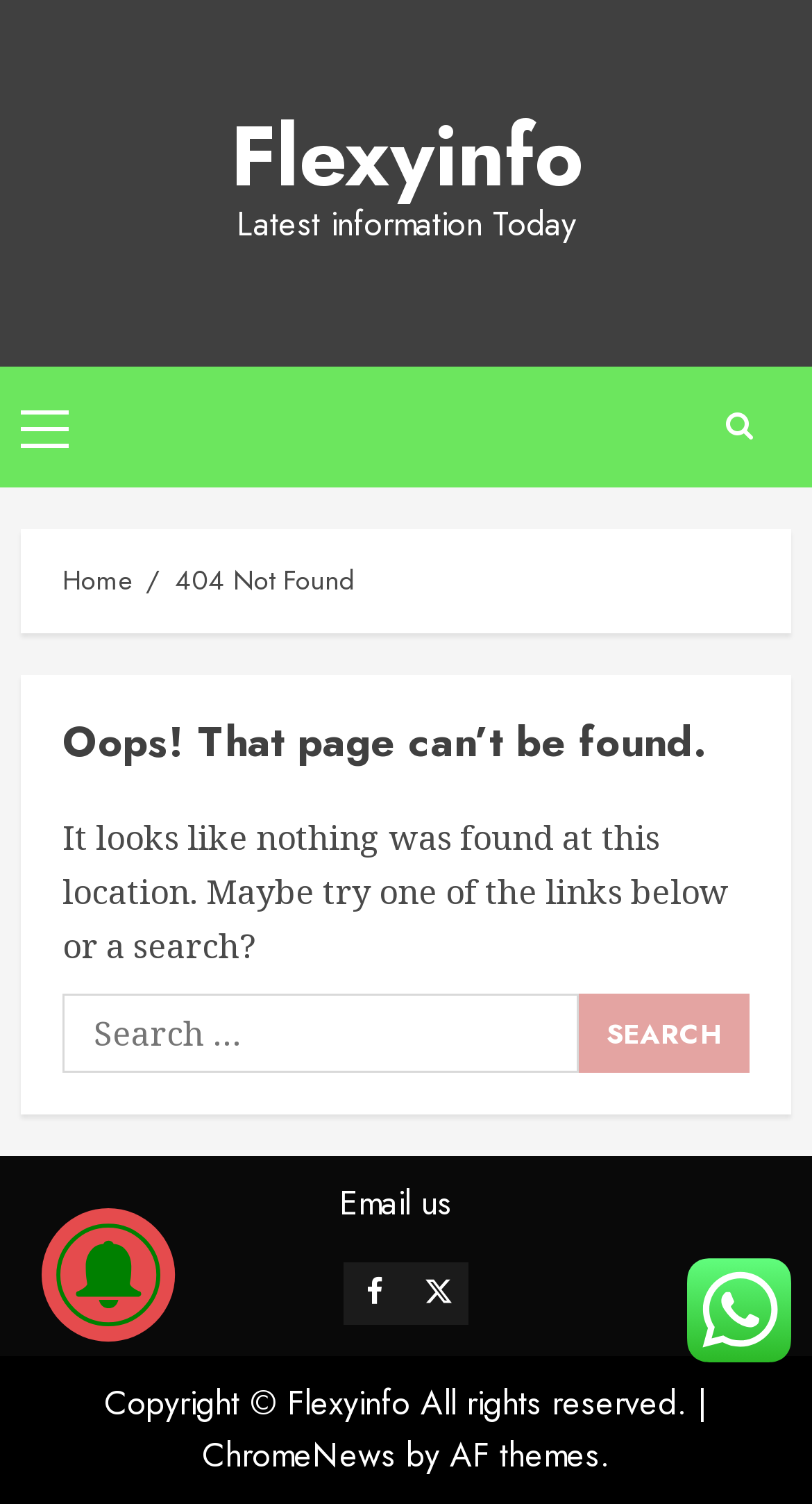Articulate a detailed summary of the webpage's content and design.

This webpage is a 404 error page with the title "Page not found ~ Flexyinfo". At the top, there is a link to "Flexyinfo" and a static text "Latest information Today". Below them, there is a primary menu with a link to "Primary Menu". 

On the top right, there is a link with a search icon. Below the primary menu, there is a navigation section with breadcrumbs, containing links to "Home" and "404 Not Found". 

The main content area starts below the breadcrumbs, with a header section that contains a heading "Oops! That page can’t be found." and a static text "It looks like nothing was found at this location. Maybe try one of the links below or a search?". 

Below the header, there is a search section with a label "Search for:", a search box, and a "Search" button. The search button has the text "SEARCH" on it. 

At the bottom of the page, there is a content information section that contains links to "Email us", "Facebook", and "Twitter", as well as a copyright notice "Copyright © Flexyinfo All rights reserved." and a link to "ChromeNews" with a description "by AF themes.". 

There are two images on the page, one on the top right and the other on the bottom left.